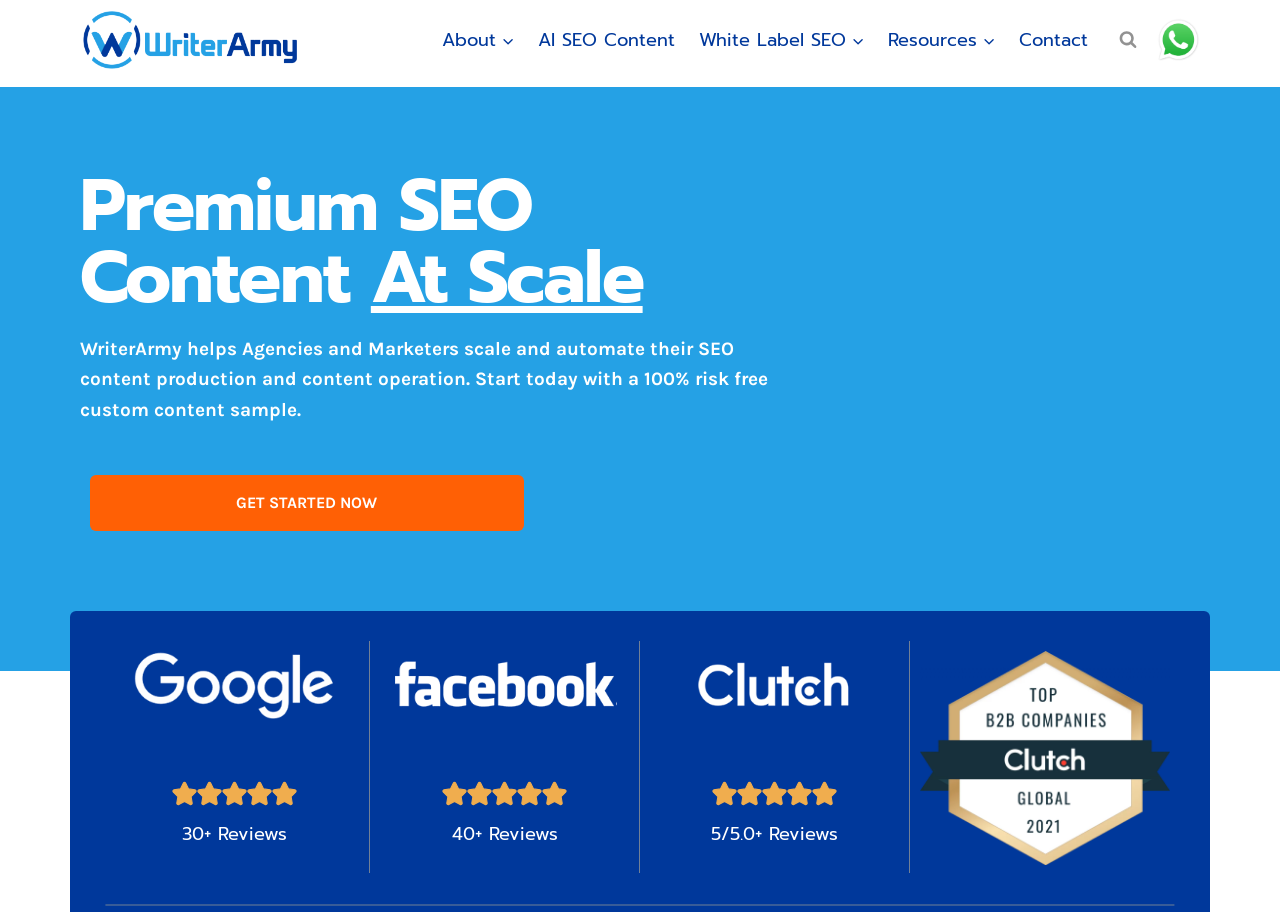Please identify the bounding box coordinates of the clickable area that will fulfill the following instruction: "Contact WriterArmy". The coordinates should be in the format of four float numbers between 0 and 1, i.e., [left, top, right, bottom].

[0.787, 0.02, 0.859, 0.068]